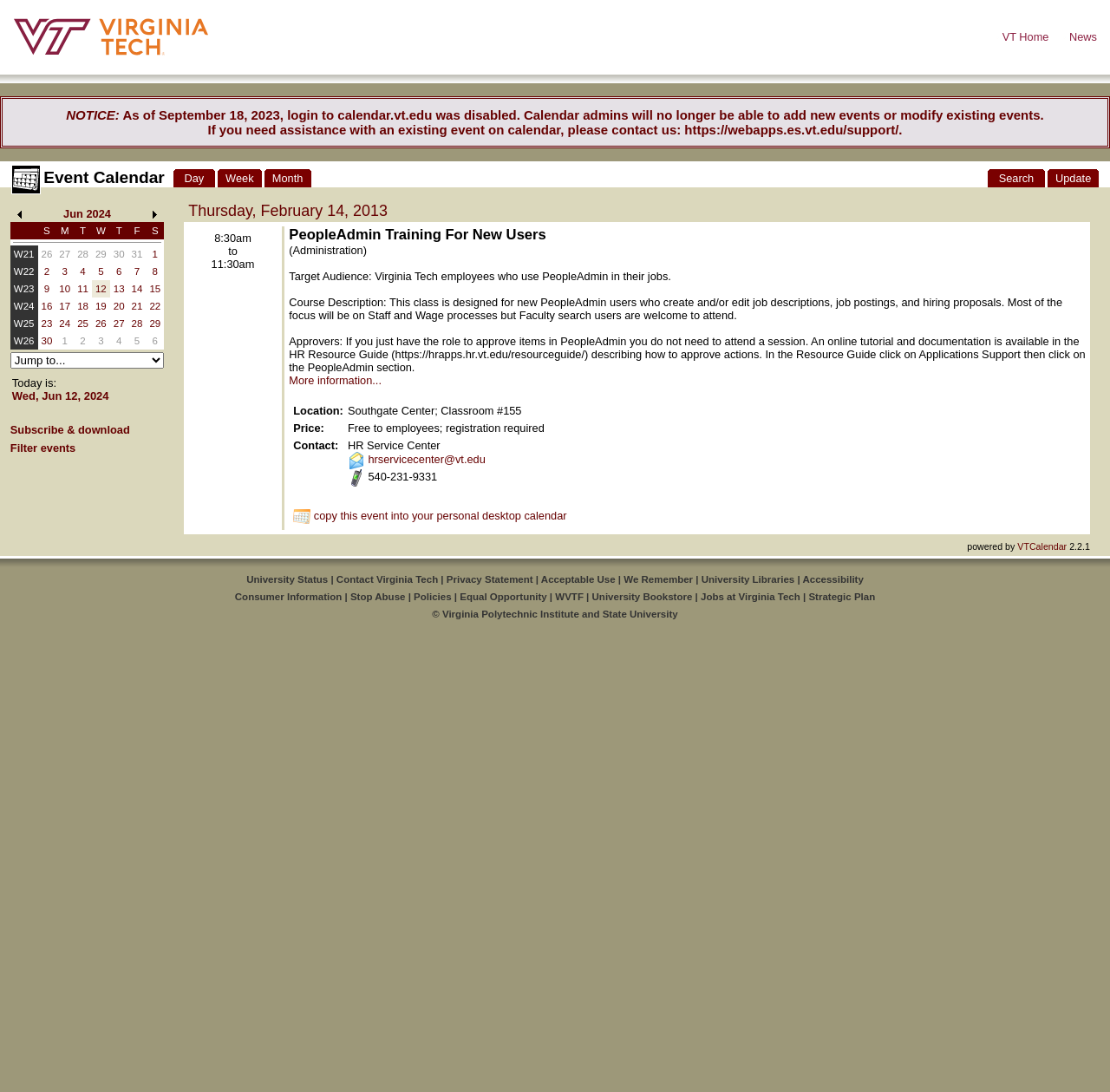What is the purpose of the event calendar?
Refer to the image and answer the question using a single word or phrase.

To organize events